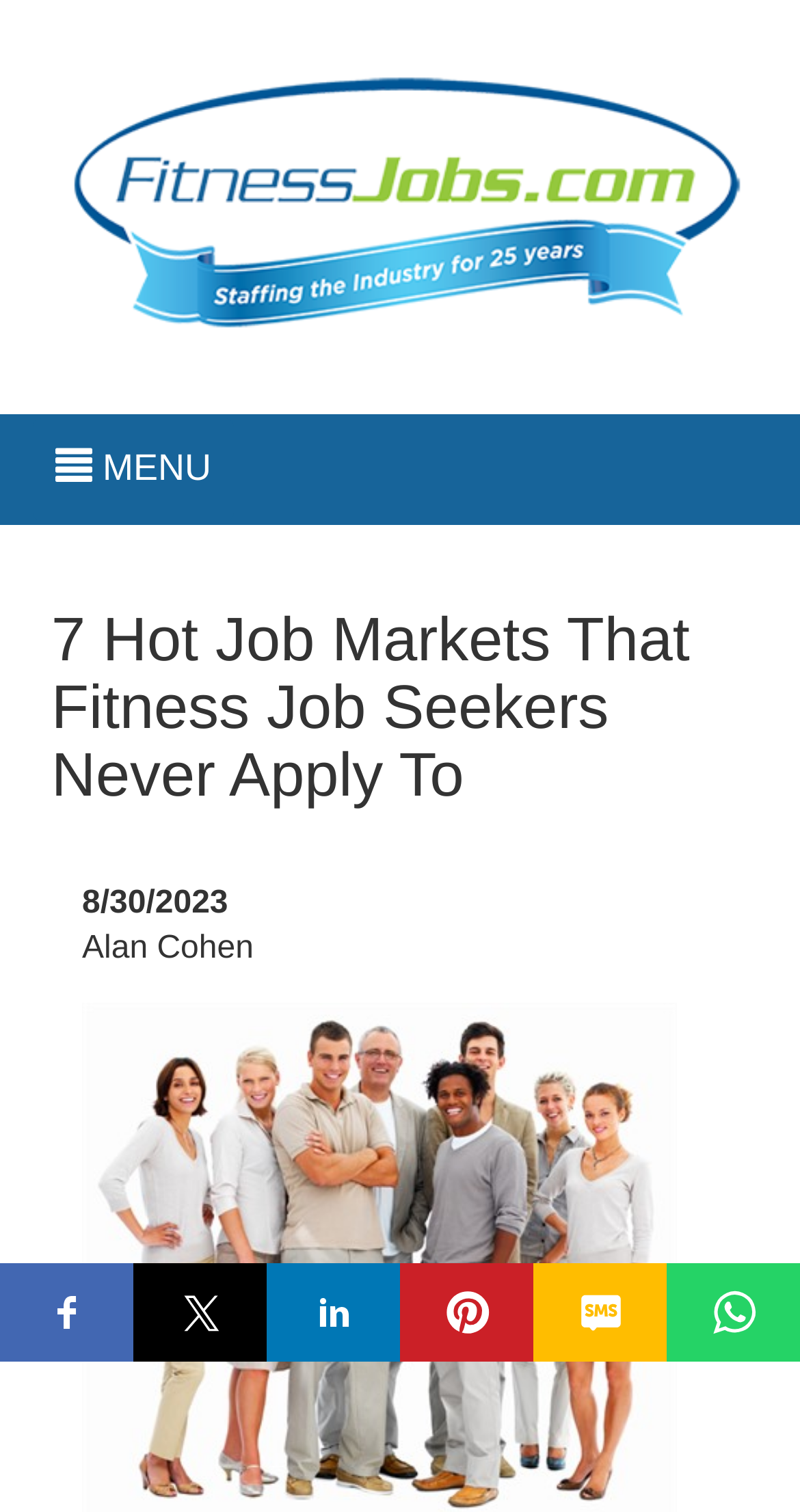Provide a brief response to the question below using one word or phrase:
Who is the author of the article?

Alan Cohen